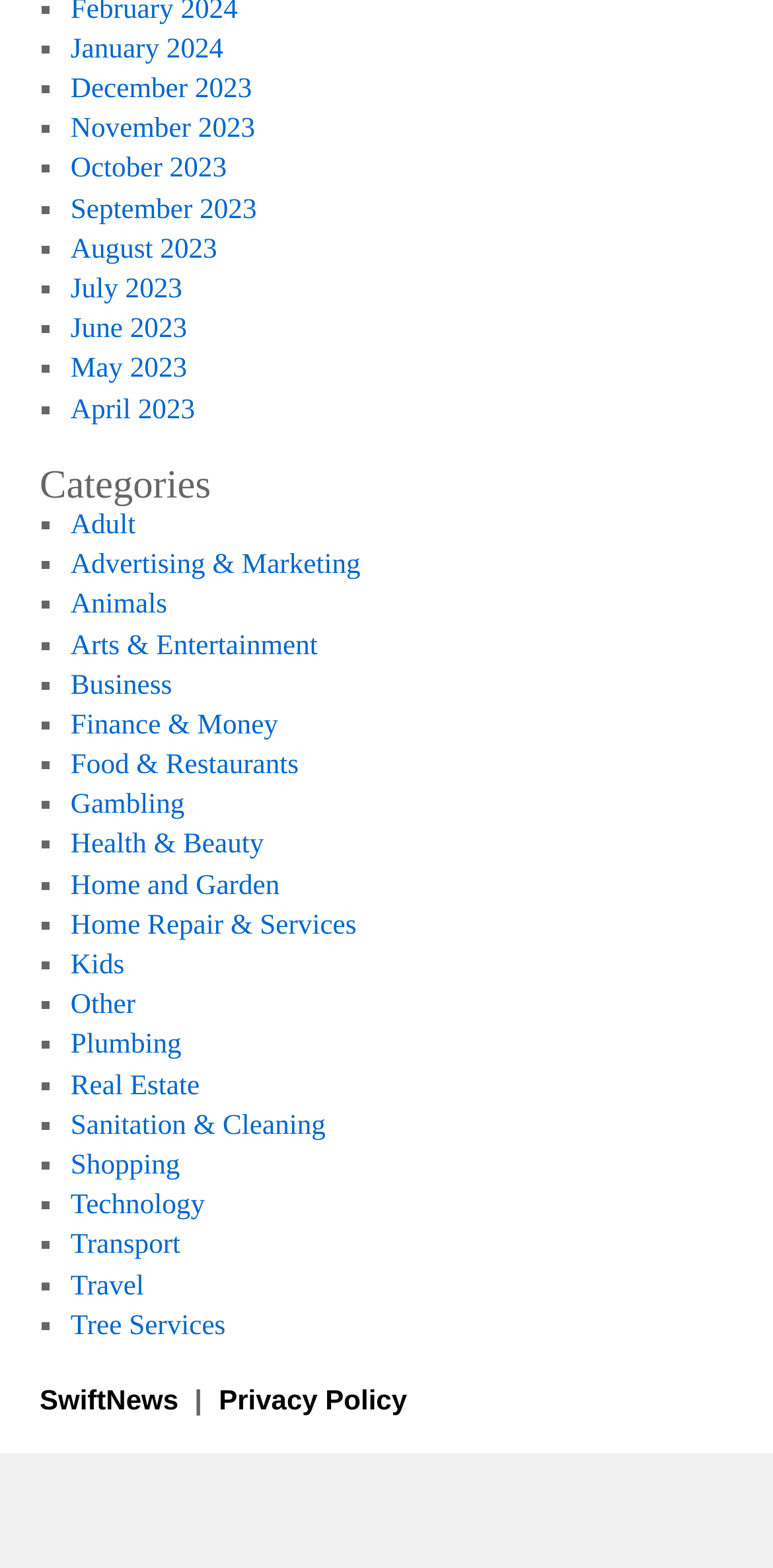Observe the image and answer the following question in detail: Is there a 'Home and Garden' category on the webpage?

I can see a link to 'Home and Garden' category on the webpage, which is listed with a '■' marker and is one of the categories available.